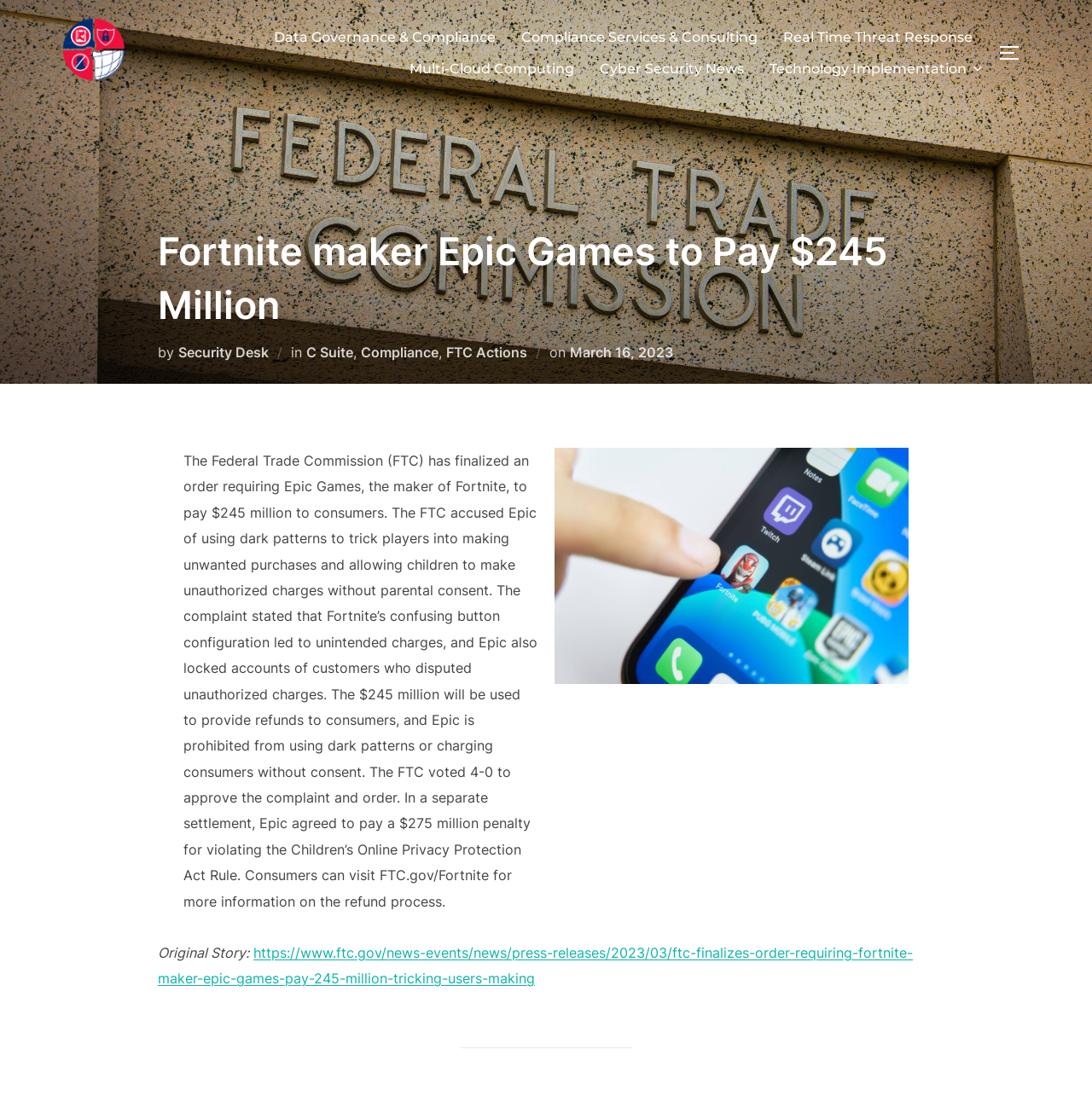Using the given description, provide the bounding box coordinates formatted as (top-left x, top-left y, bottom-right x, bottom-right y), with all values being floating point numbers between 0 and 1. Description: About Foresight

None